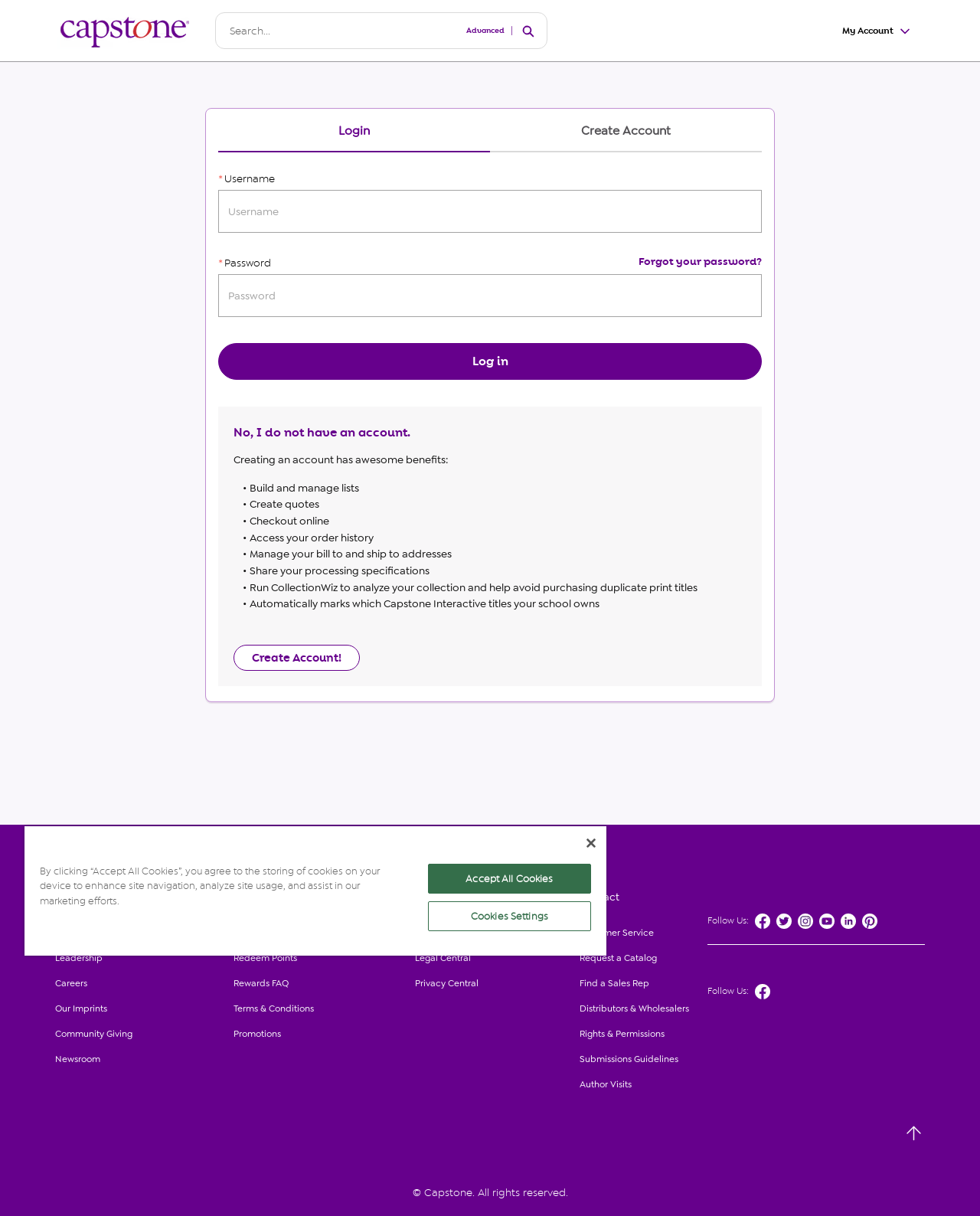Examine the image carefully and respond to the question with a detailed answer: 
How many social media links are there?

There are six social media links, including Facebook, Twitter, Instagram, YouTube, LinkedIn, and Pinterest. These links are located at the bottom of the page and are accompanied by a 'Follow Us:' heading.